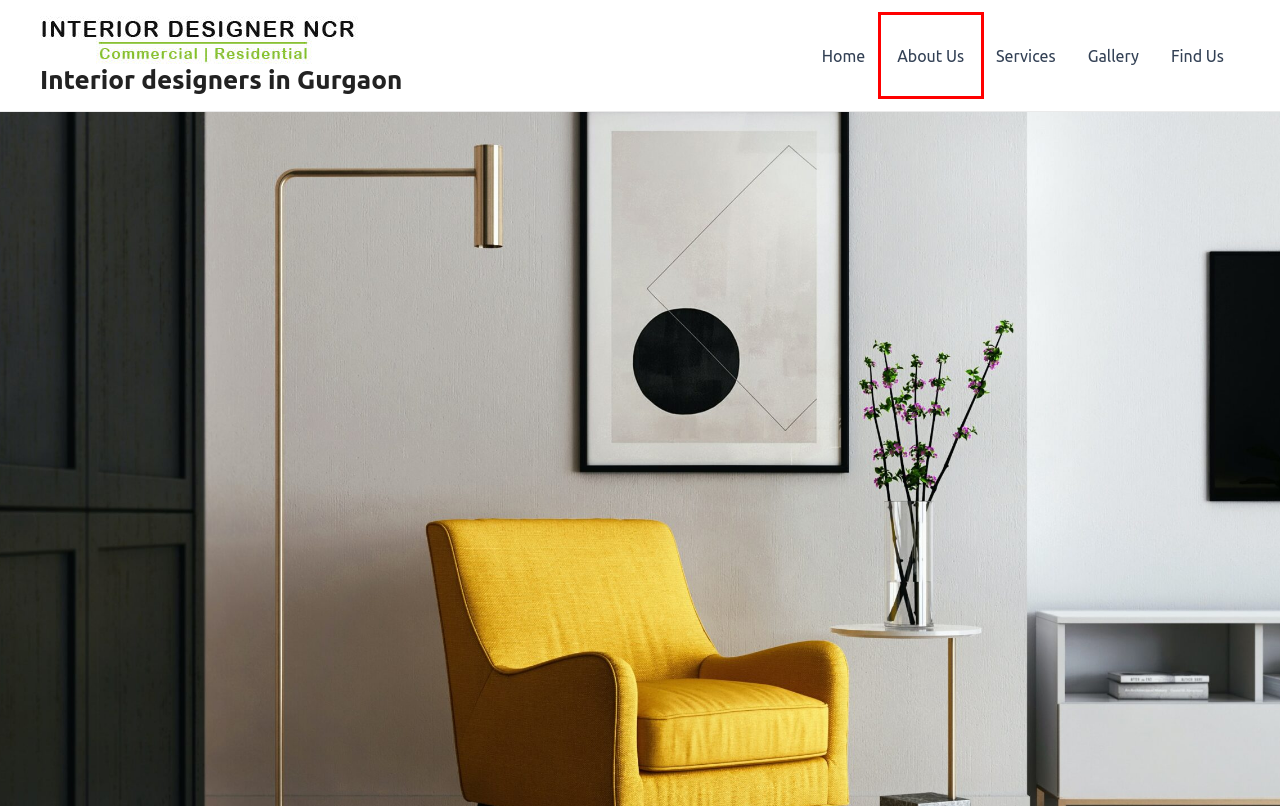Given a screenshot of a webpage featuring a red bounding box, identify the best matching webpage description for the new page after the element within the red box is clicked. Here are the options:
A. Interior Design Cost in Gurgaon
B. Interior Designer in Noida Extension
C. Best Interior Designers In Gurgaon | Home Interior Designing Gurgaon
D. Gallery | Interior Designers In Gurgaon
E. About Us | Interior Designers In Gurgaon
F. Low Budget Interior Designer in Gurgaon
G. Services | Interior Designers In Gurgaon
H. Find Us | Interior Designers In Gurgaon

E